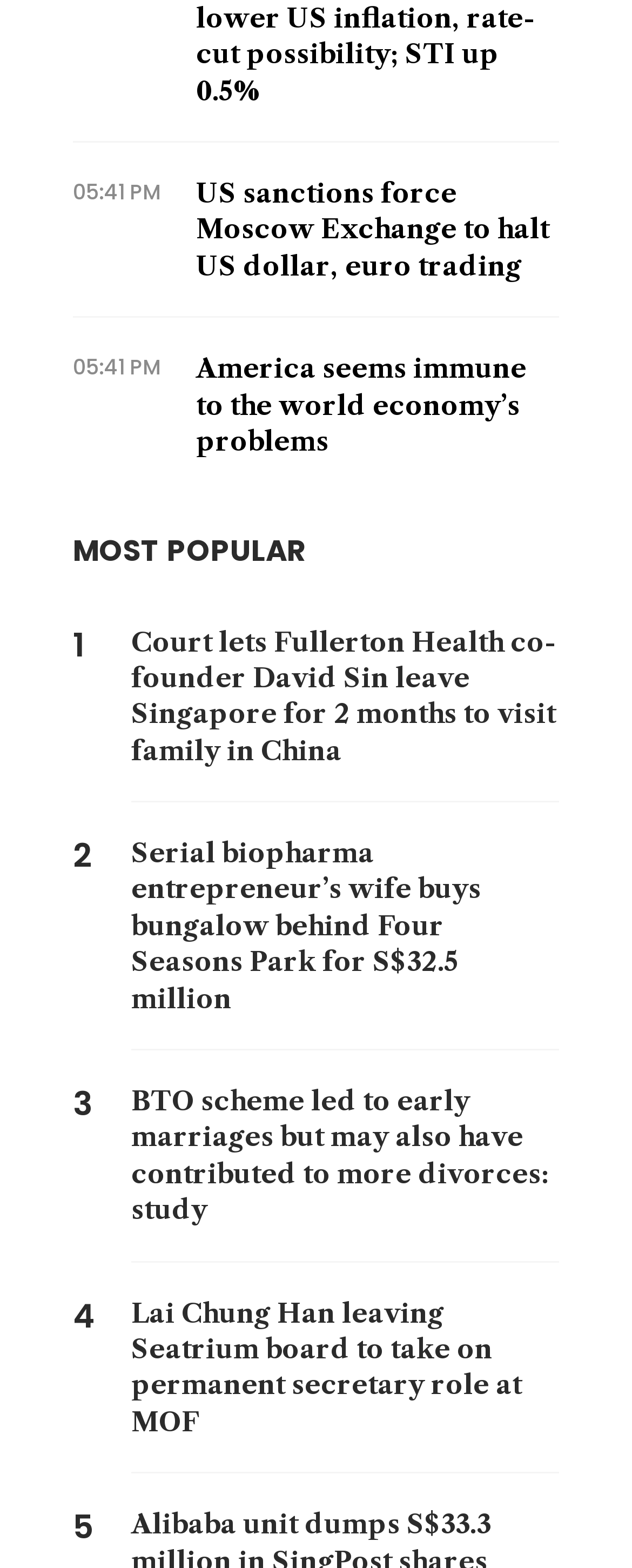What is the vertical position of the 'MOST POPULAR' heading relative to the first article? Based on the image, give a response in one word or a short phrase.

Below